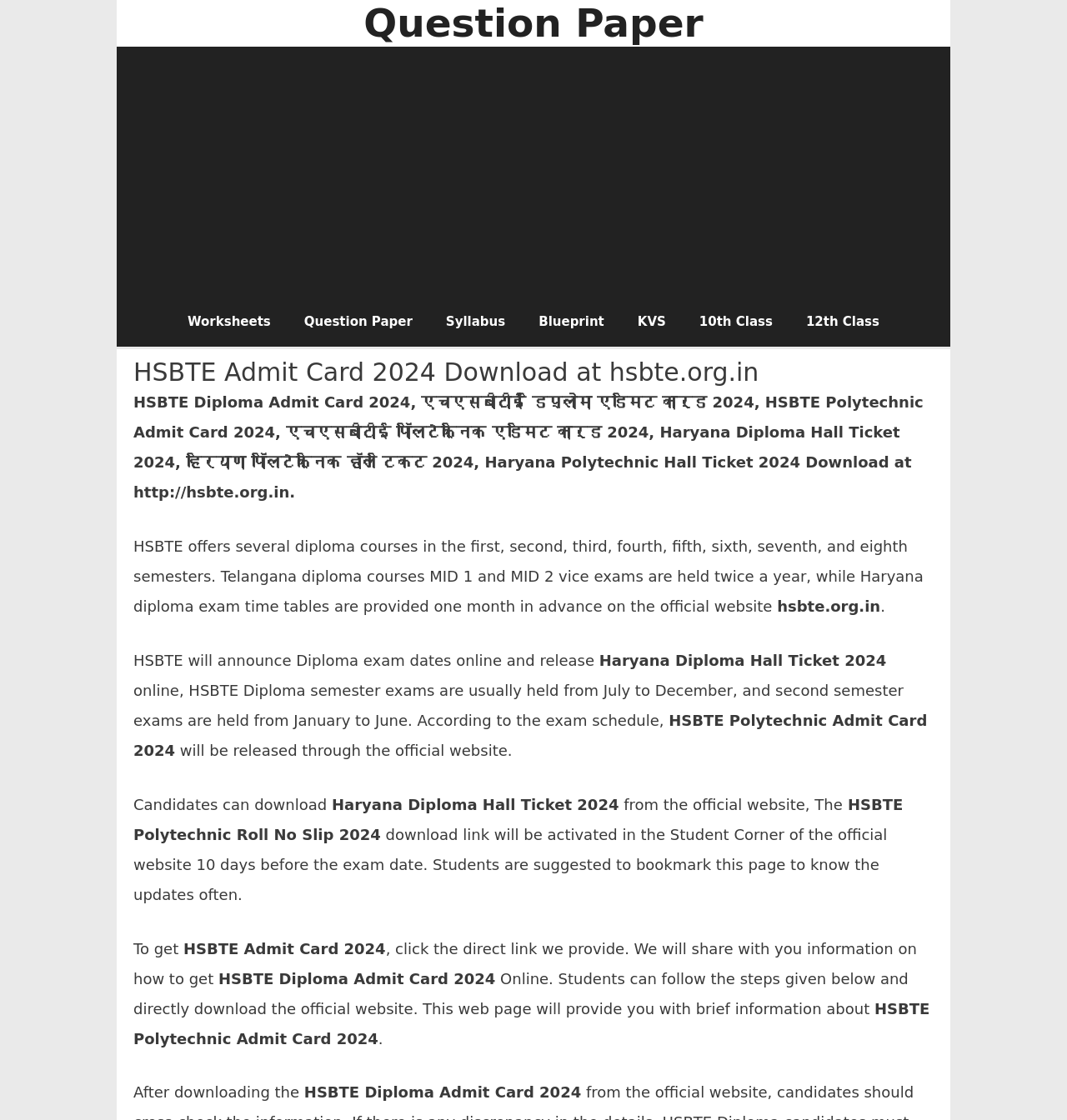By analyzing the image, answer the following question with a detailed response: What is the purpose of the webpage?

The webpage provides information about HSBTE Admit Card 2024, including how to download it and the exam schedule, indicating that the purpose of the webpage is to provide information about HSBTE Admit Card 2024.